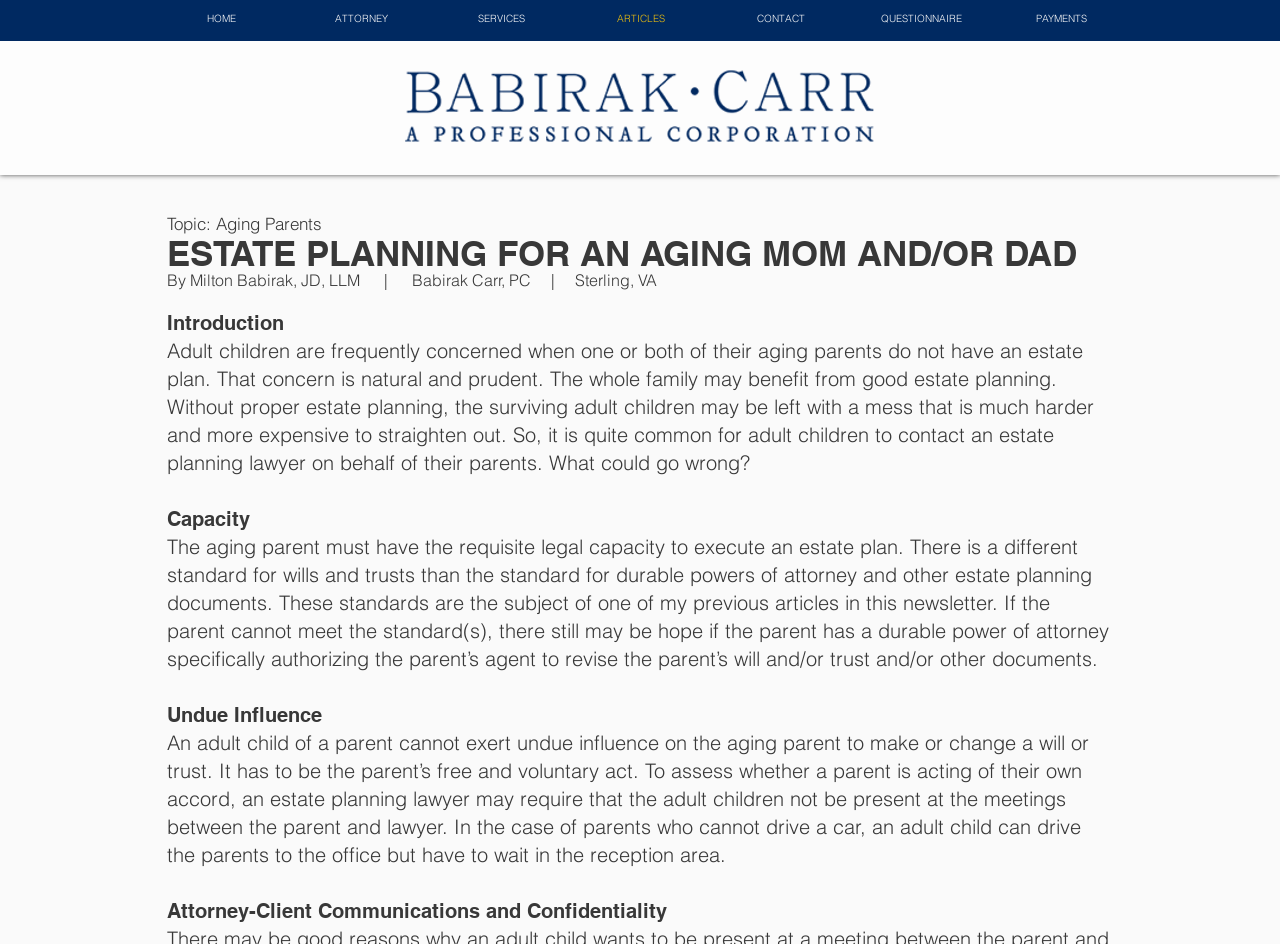Answer this question using a single word or a brief phrase:
Why may an estate planning lawyer require adult children not to be present at meetings?

To prevent undue influence